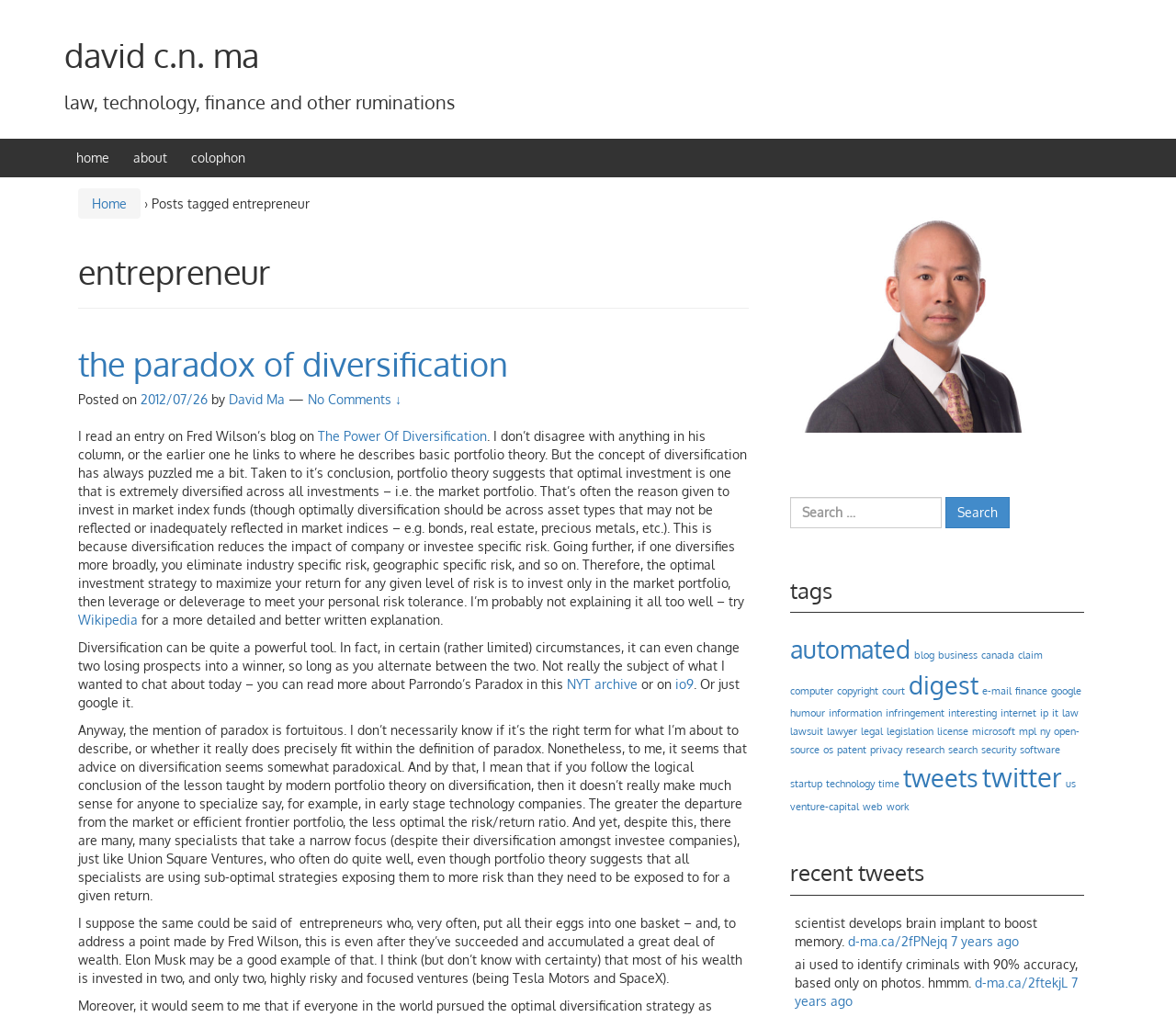Please locate the UI element described by "David Ma" and provide its bounding box coordinates.

[0.195, 0.385, 0.242, 0.401]